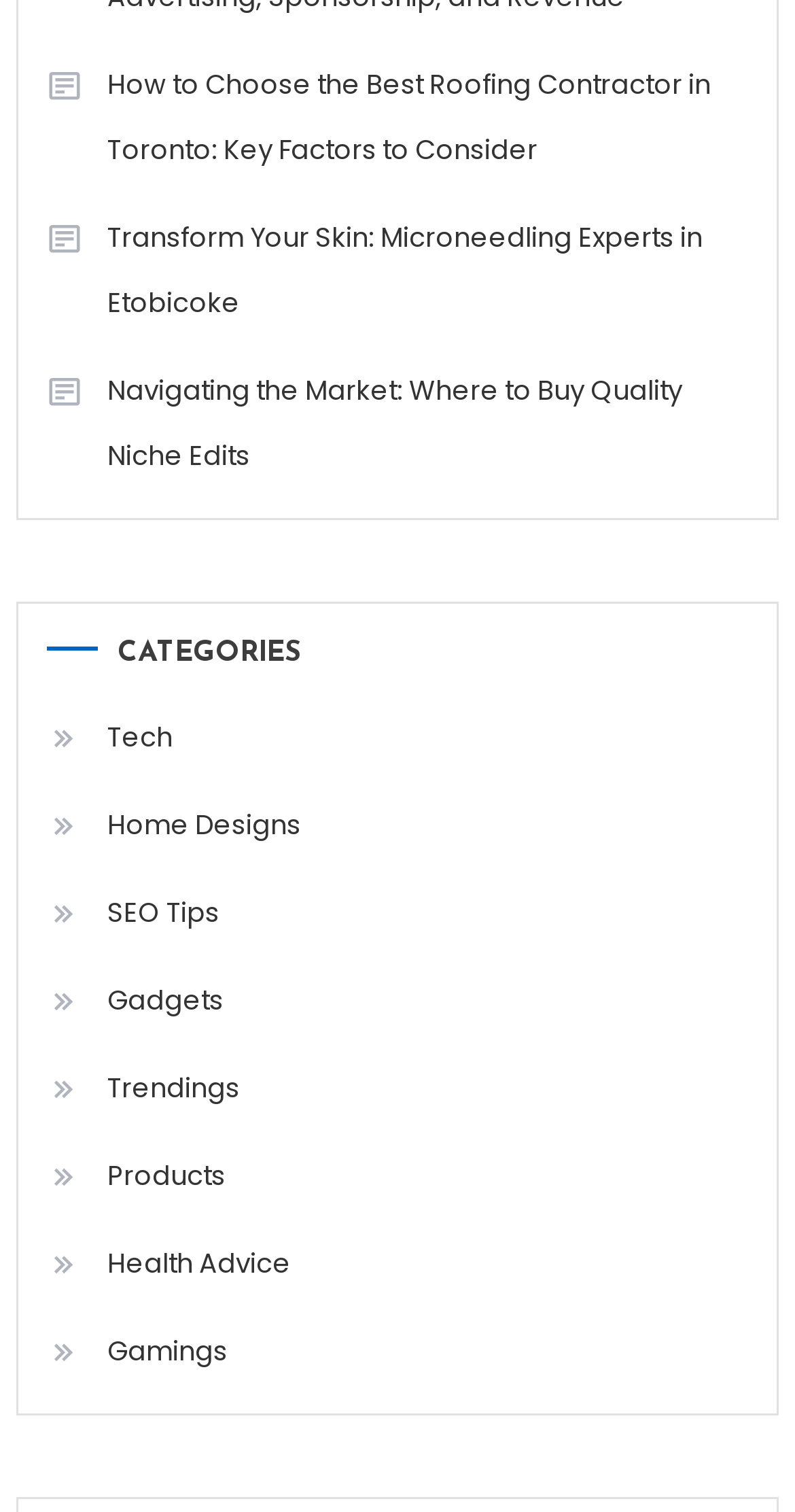What is the general theme of the links on this webpage?
Could you please answer the question thoroughly and with as much detail as possible?

By examining the links on the webpage, I noticed that they all appear to be informative articles or guides on various topics, such as roofing contractors, skincare, niche edits, and more. The links are not promotional or commercial in nature, but rather seem to provide helpful information to readers.